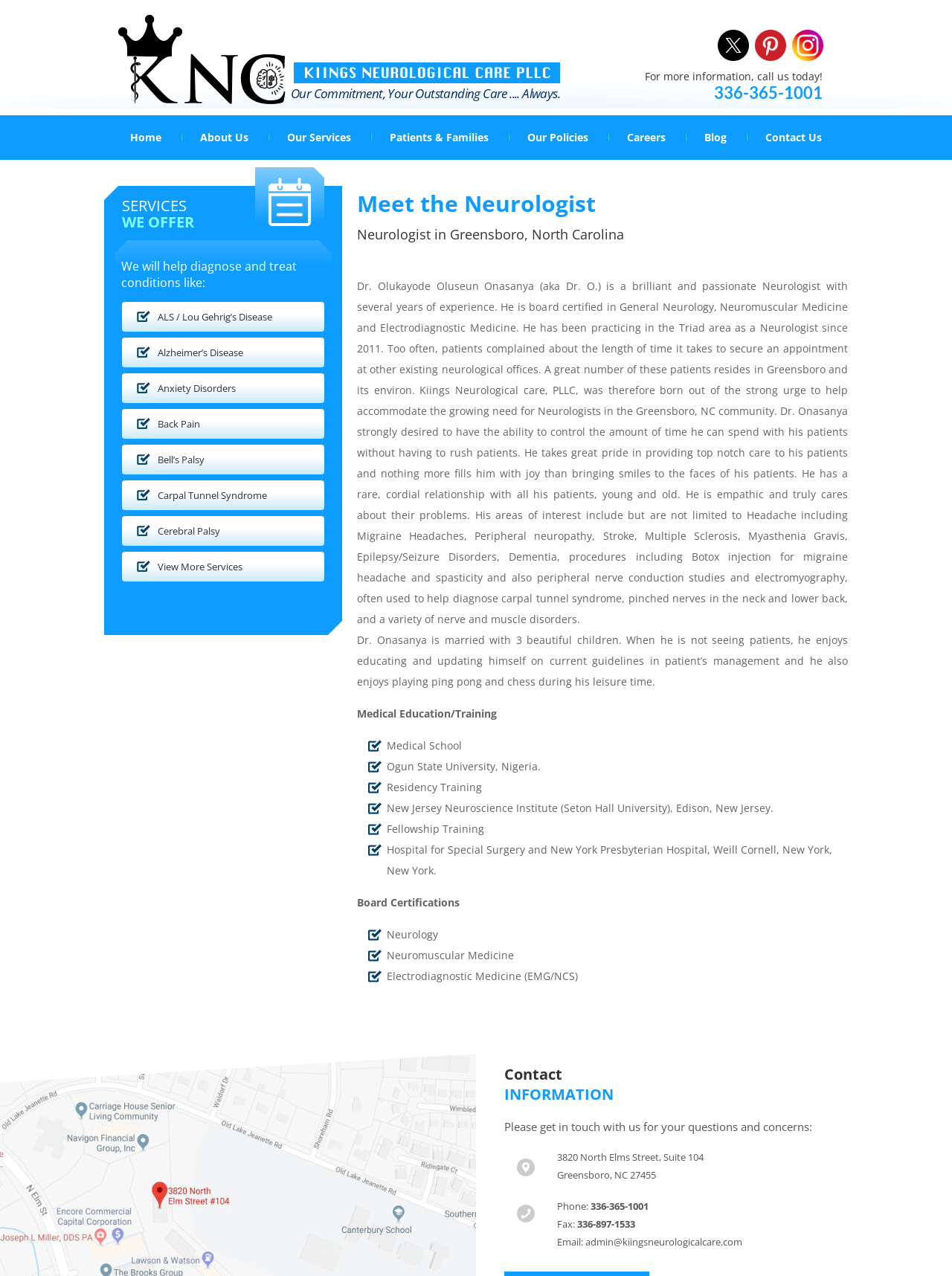Could you identify the text that serves as the heading for this webpage?

Neurologist in Greensboro, North Carolina